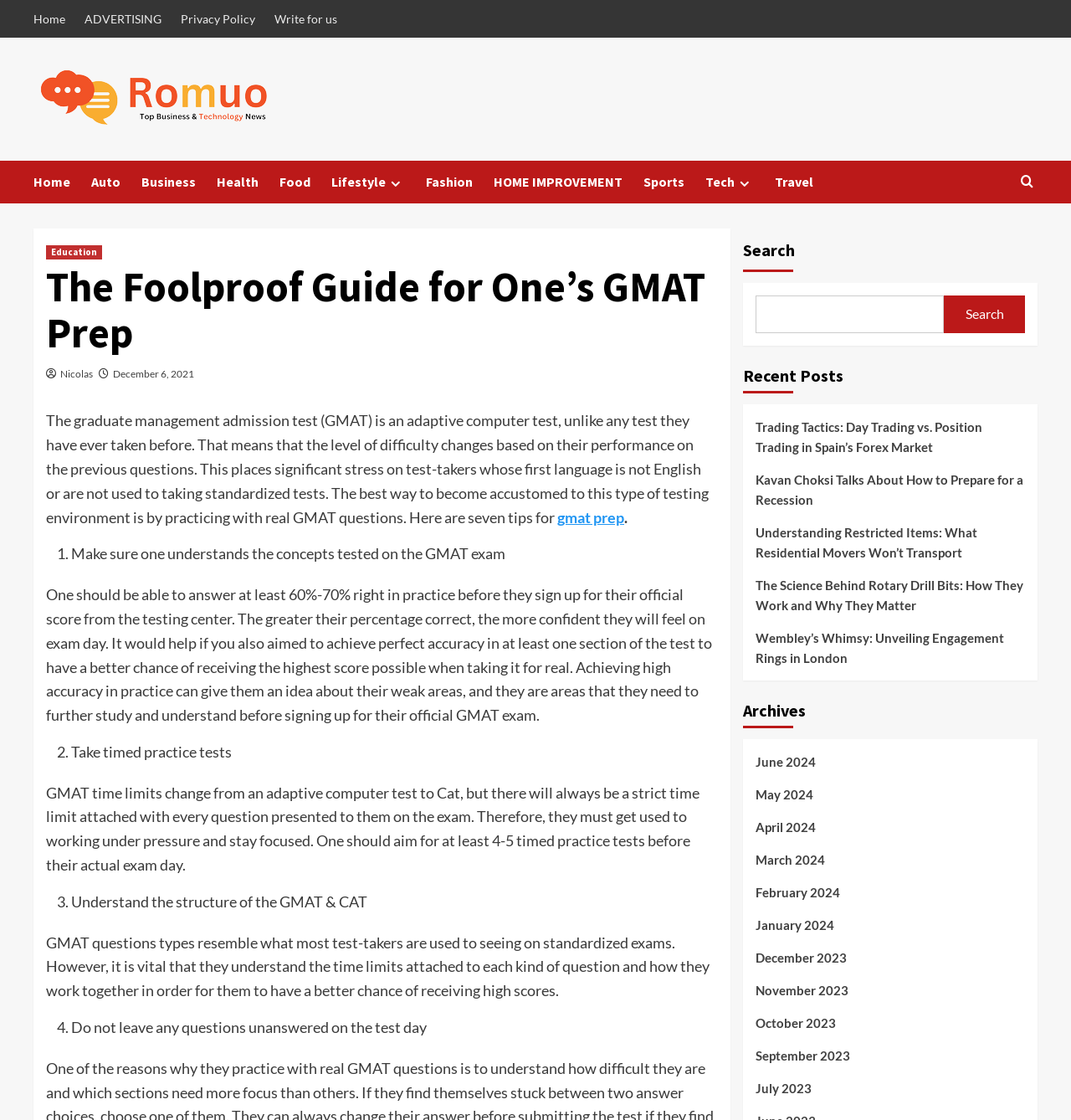Find the bounding box coordinates for the UI element whose description is: "Write for us". The coordinates should be four float numbers between 0 and 1, in the format [left, top, right, bottom].

[0.248, 0.0, 0.323, 0.034]